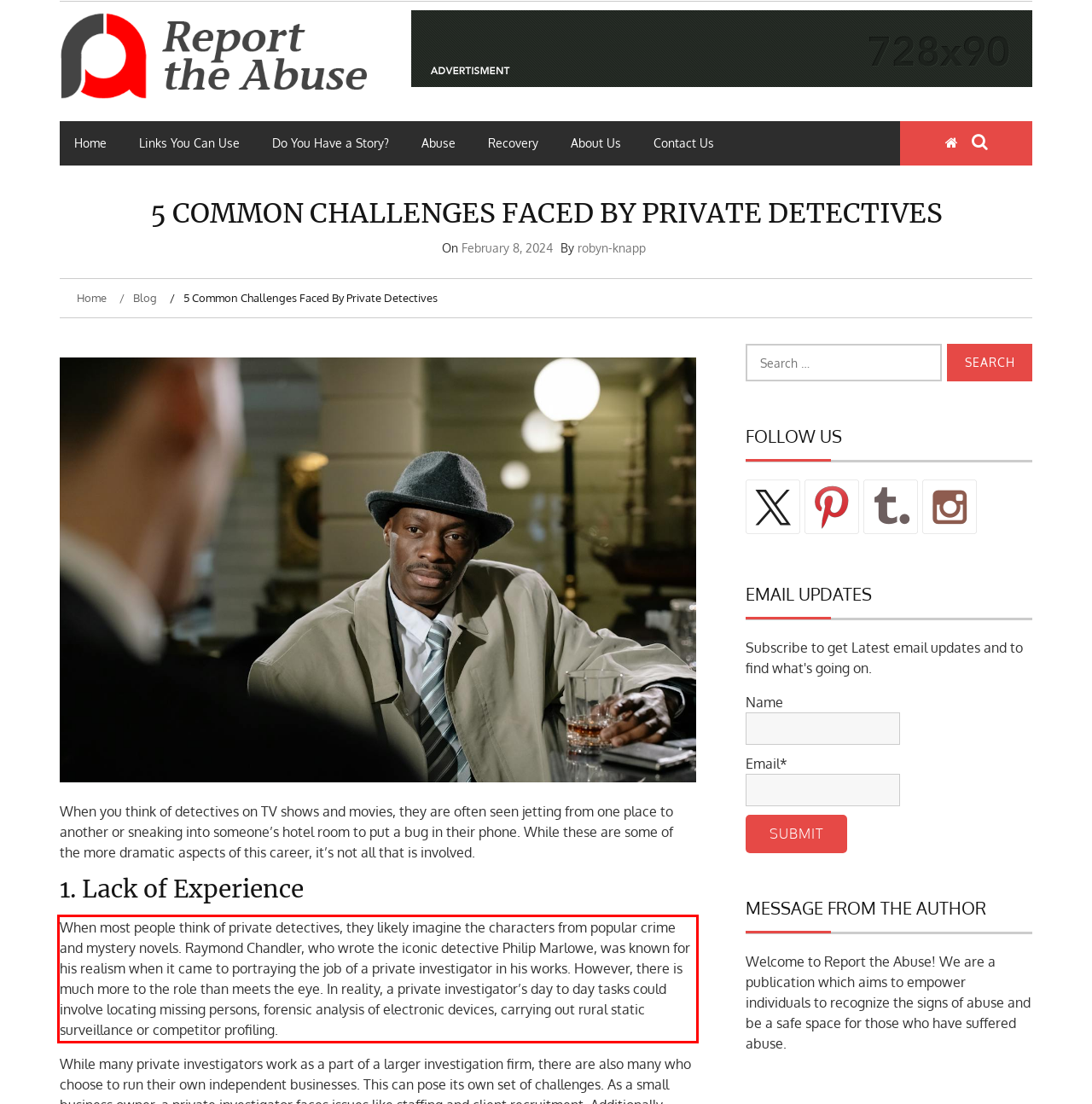Within the screenshot of a webpage, identify the red bounding box and perform OCR to capture the text content it contains.

When most people think of private detectives, they likely imagine the characters from popular crime and mystery novels. Raymond Chandler, who wrote the iconic detective Philip Marlowe, was known for his realism when it came to portraying the job of a private investigator in his works. However, there is much more to the role than meets the eye. In reality, a private investigator’s day to day tasks could involve locating missing persons, forensic analysis of electronic devices, carrying out rural static surveillance or competitor profiling.